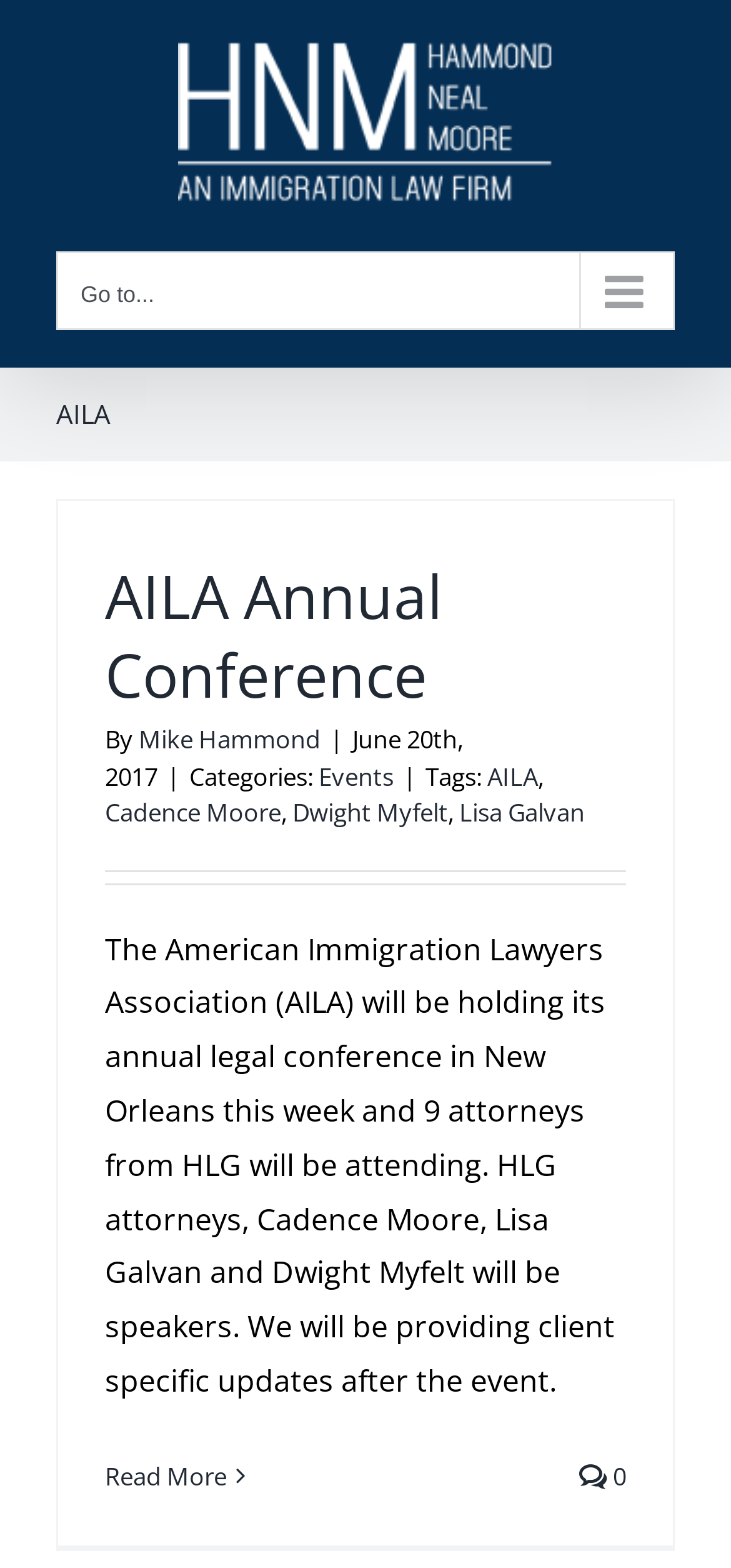Please find the bounding box for the following UI element description. Provide the coordinates in (top-left x, top-left y, bottom-right x, bottom-right y) format, with values between 0 and 1: Read More

None